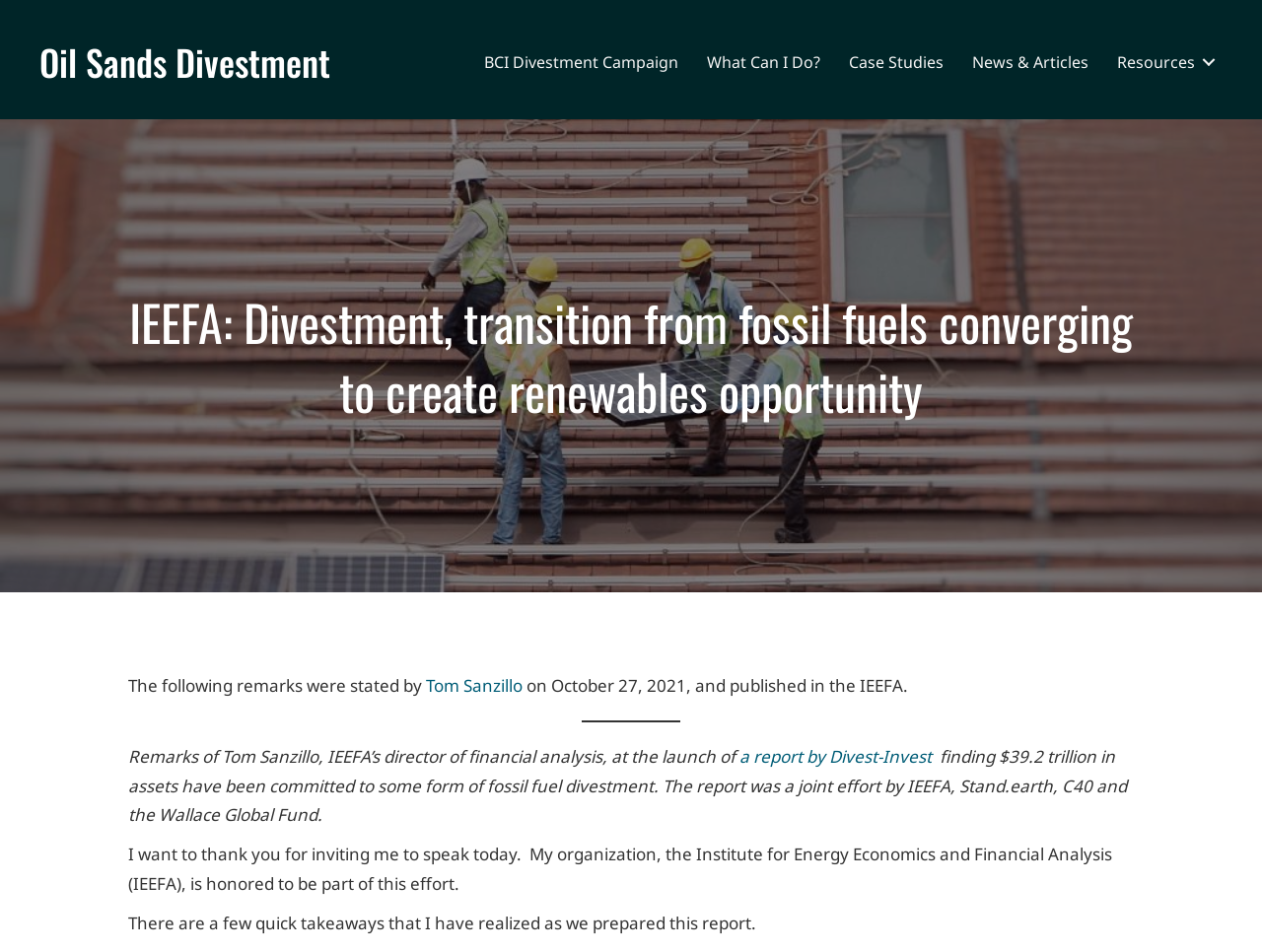Provide the bounding box coordinates of the section that needs to be clicked to accomplish the following instruction: "Navigate to 'What Can I Do?' page."

[0.549, 0.036, 0.661, 0.094]